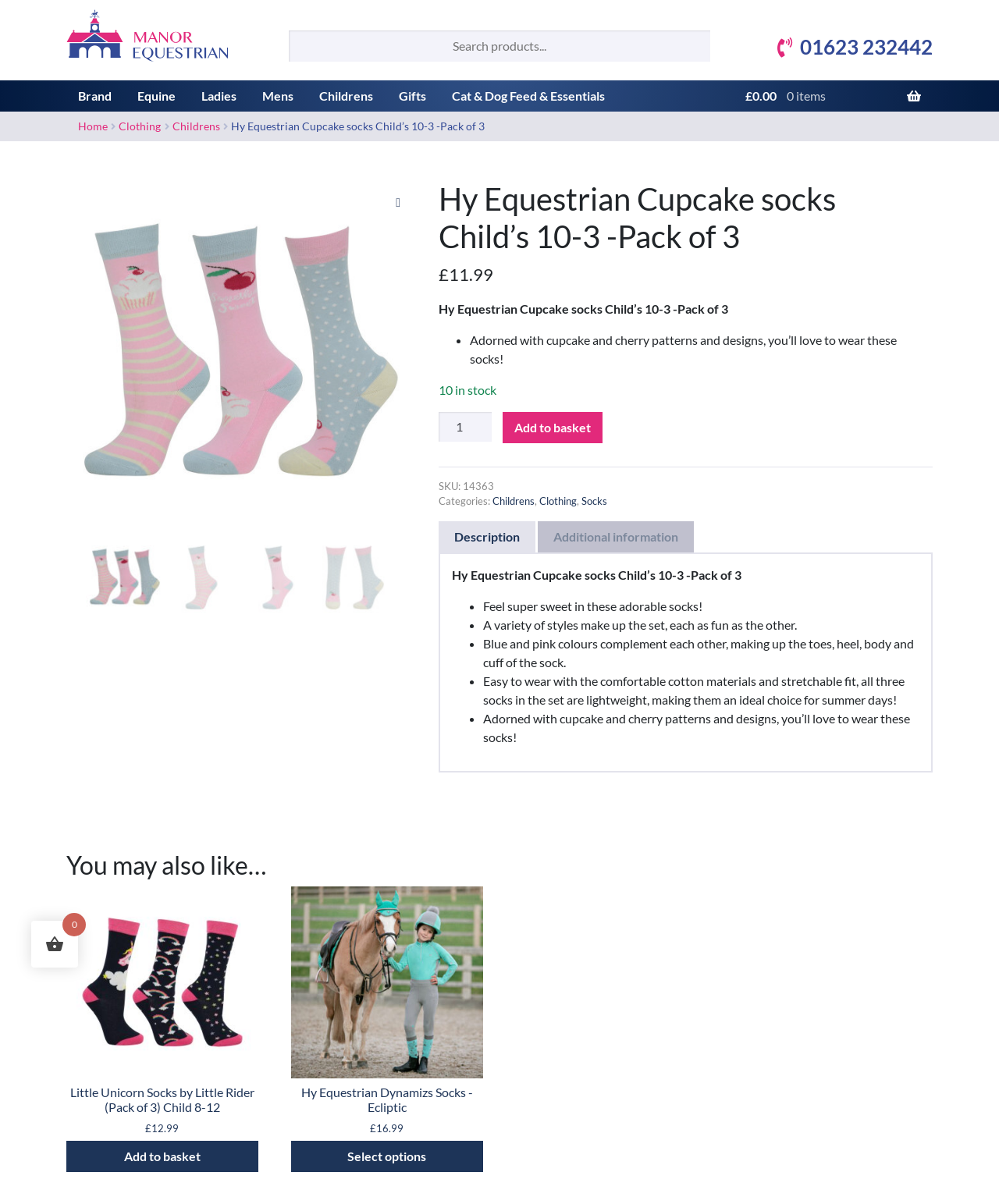Find the bounding box coordinates of the element you need to click on to perform this action: 'View similar products'. The coordinates should be represented by four float values between 0 and 1, in the format [left, top, right, bottom].

[0.066, 0.736, 0.258, 0.947]